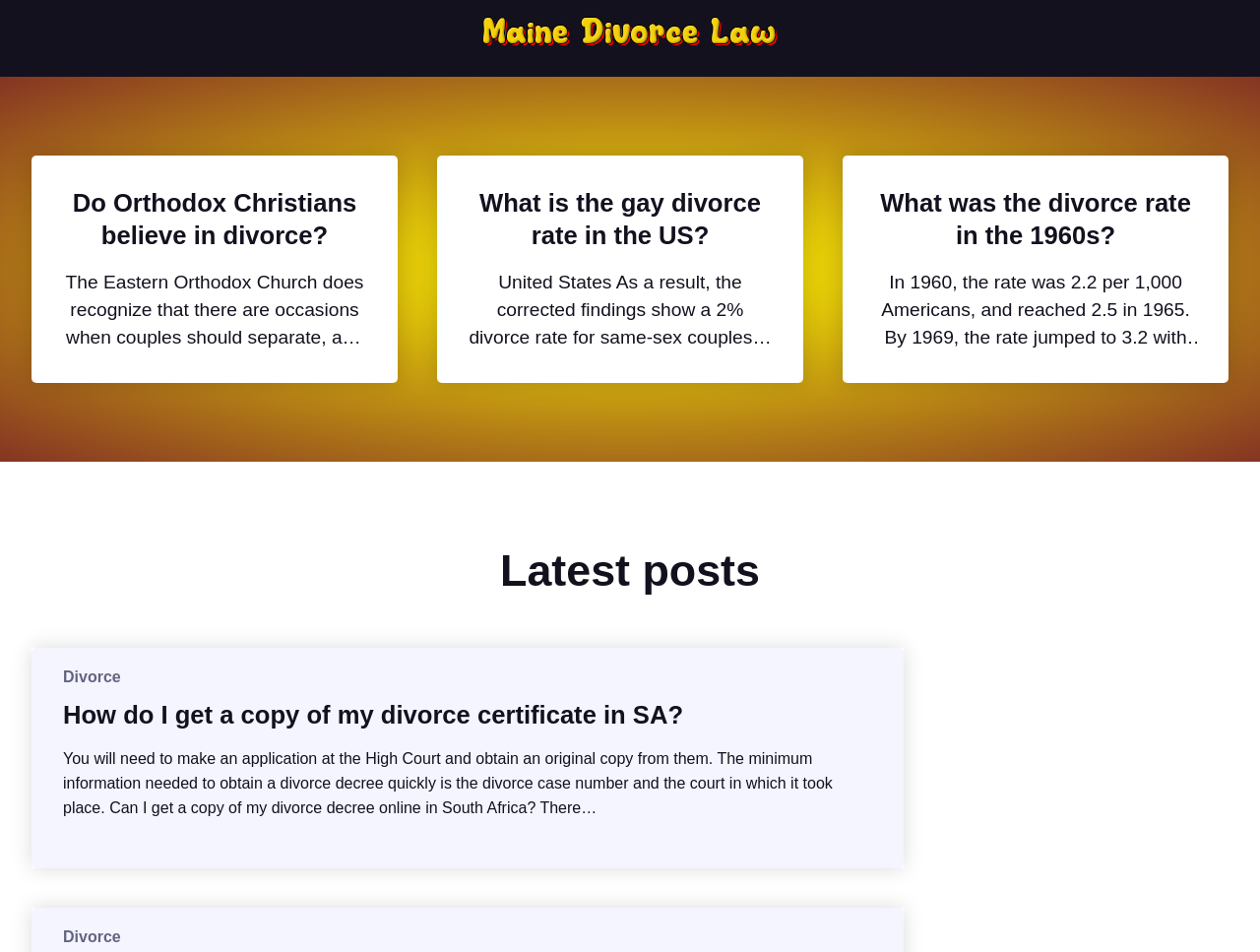What is the topic of the first article?
Kindly answer the question with as much detail as you can.

I determined the answer by looking at the first heading element on the webpage, which is 'Do Orthodox Christians believe in divorce?'. This heading is likely the title of the first article on the webpage, and it indicates that the topic is about Orthodox Christians and their beliefs on divorce.